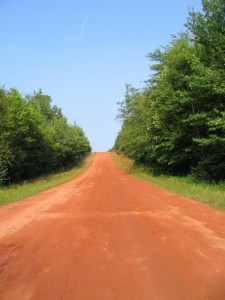Please look at the image and answer the question with a detailed explanation: What is the landscape surrounded by?

According to the caption, the road is flanked by lush green trees, implying that the landscape is surrounded by these trees.